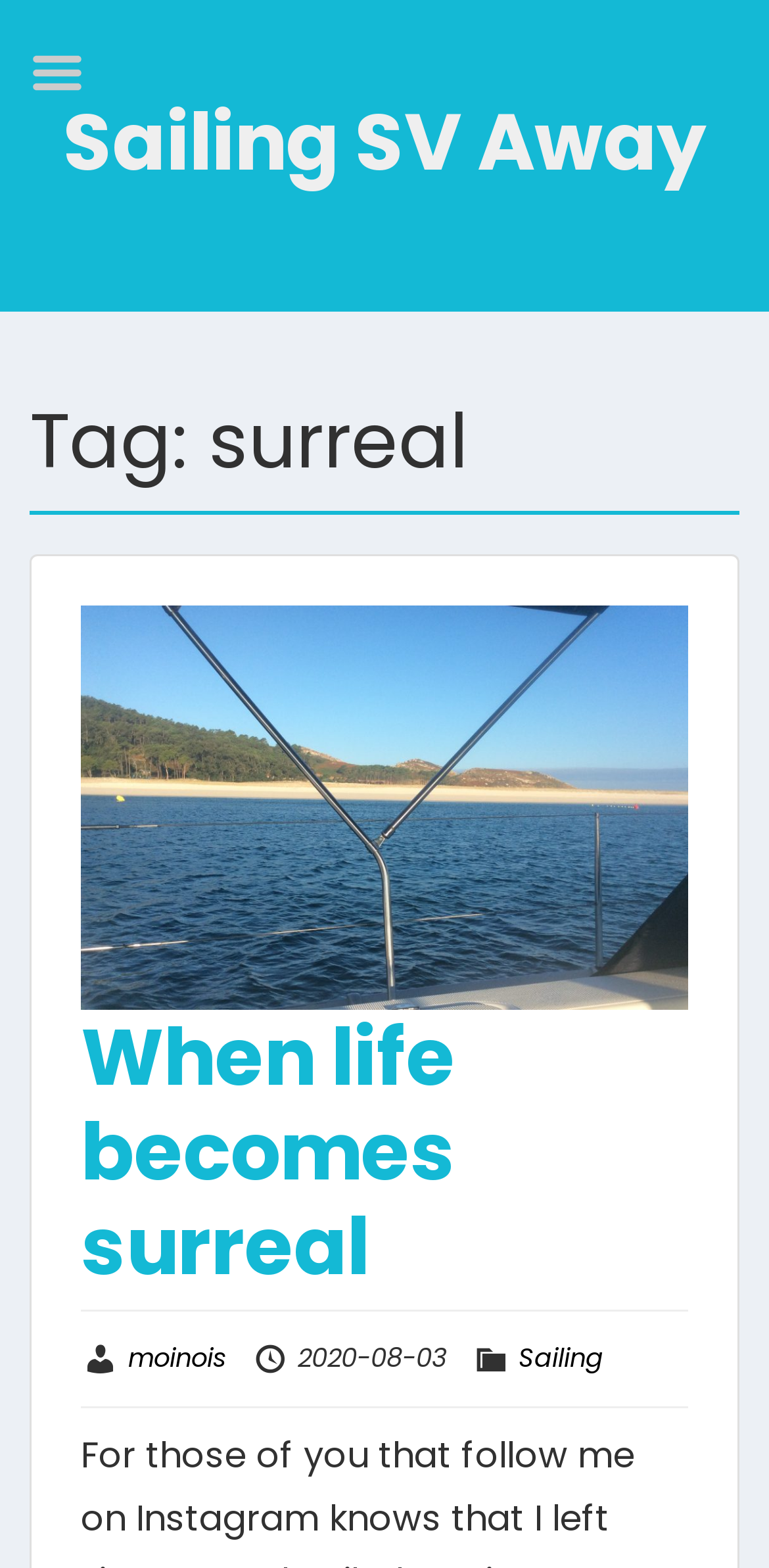Locate and extract the text of the main heading on the webpage.

Sailing SV Away